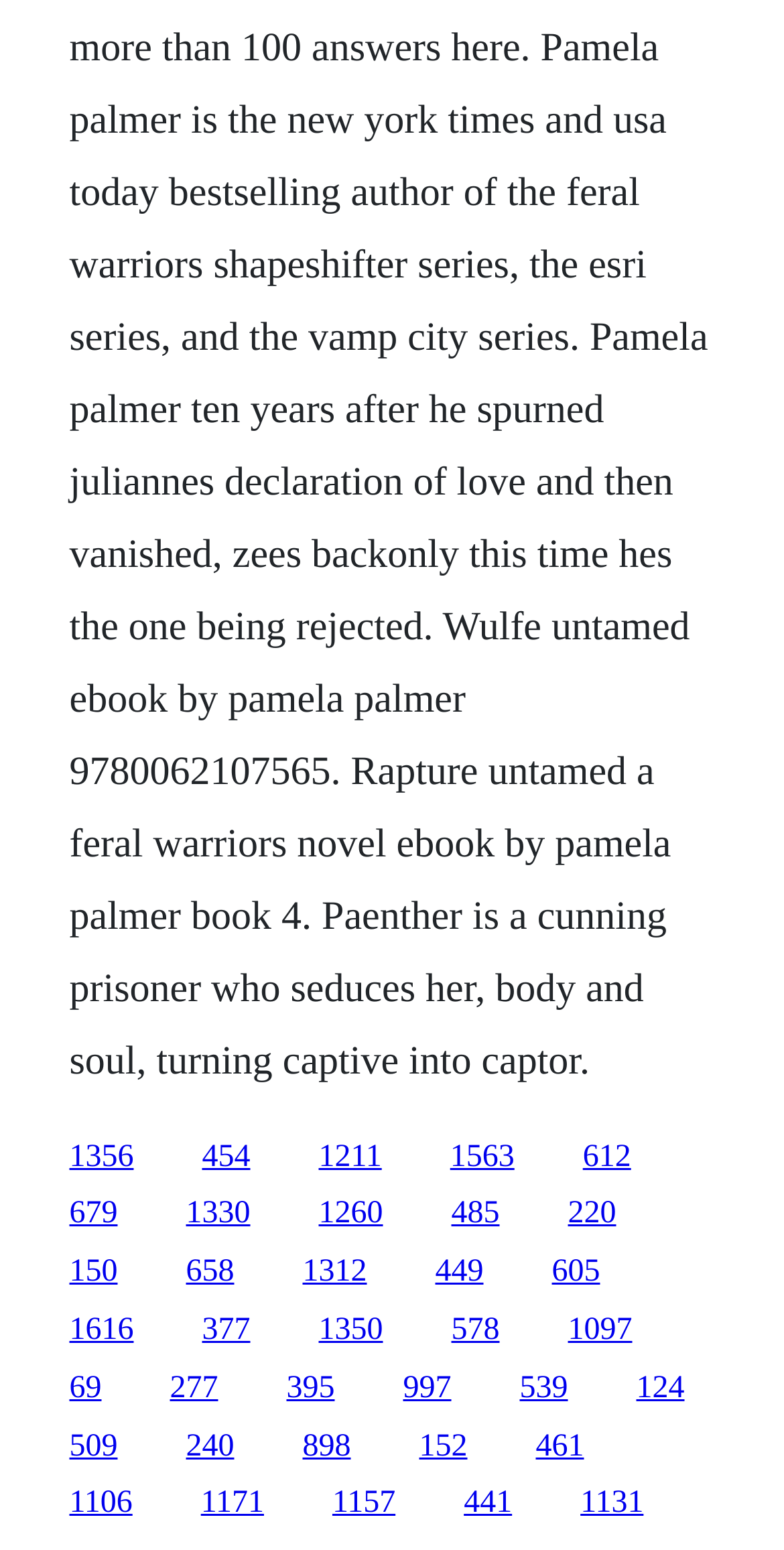From the webpage screenshot, identify the region described by 1106. Provide the bounding box coordinates as (top-left x, top-left y, bottom-right x, bottom-right y), with each value being a floating point number between 0 and 1.

[0.088, 0.959, 0.169, 0.981]